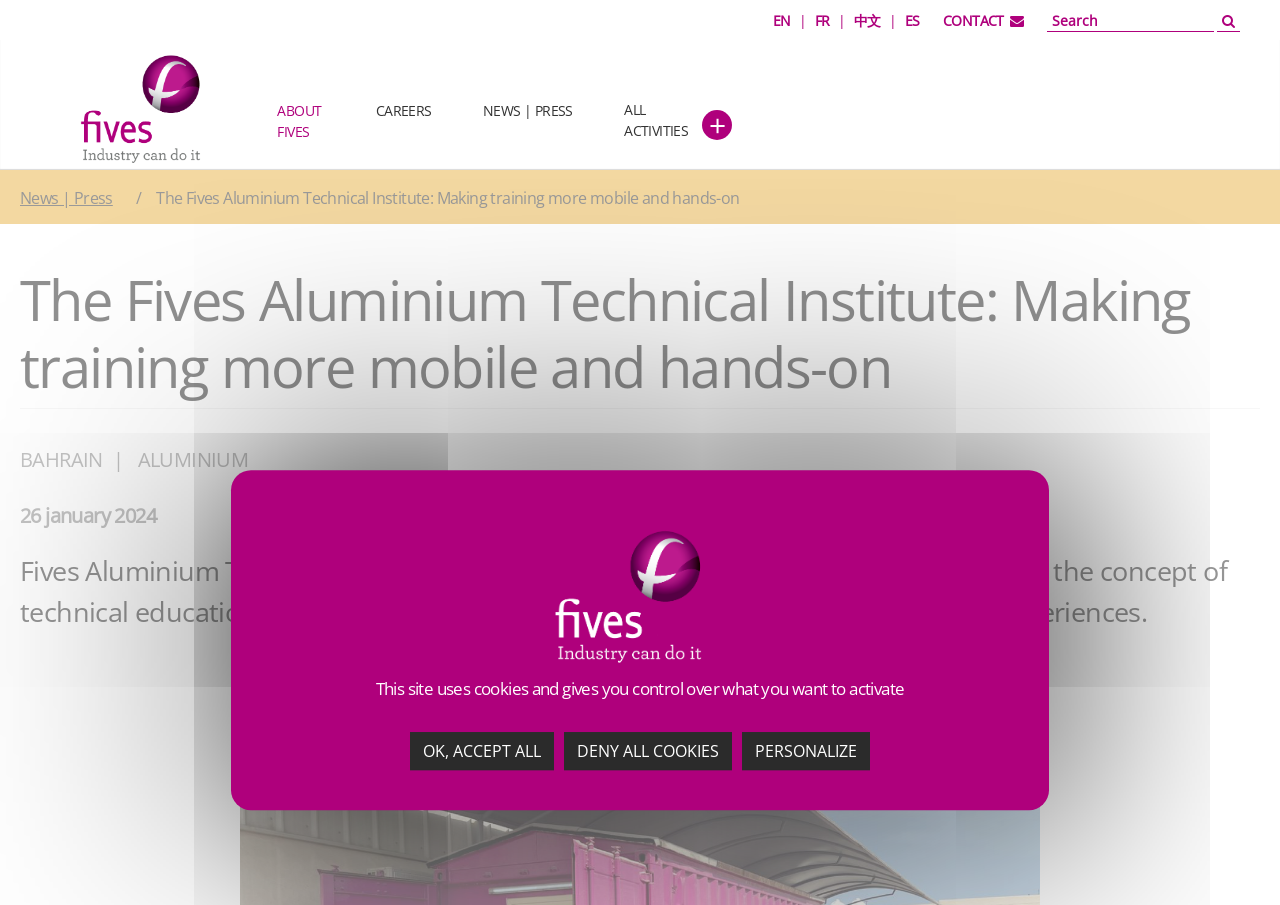What is the purpose of the search box? Based on the screenshot, please respond with a single word or phrase.

To search